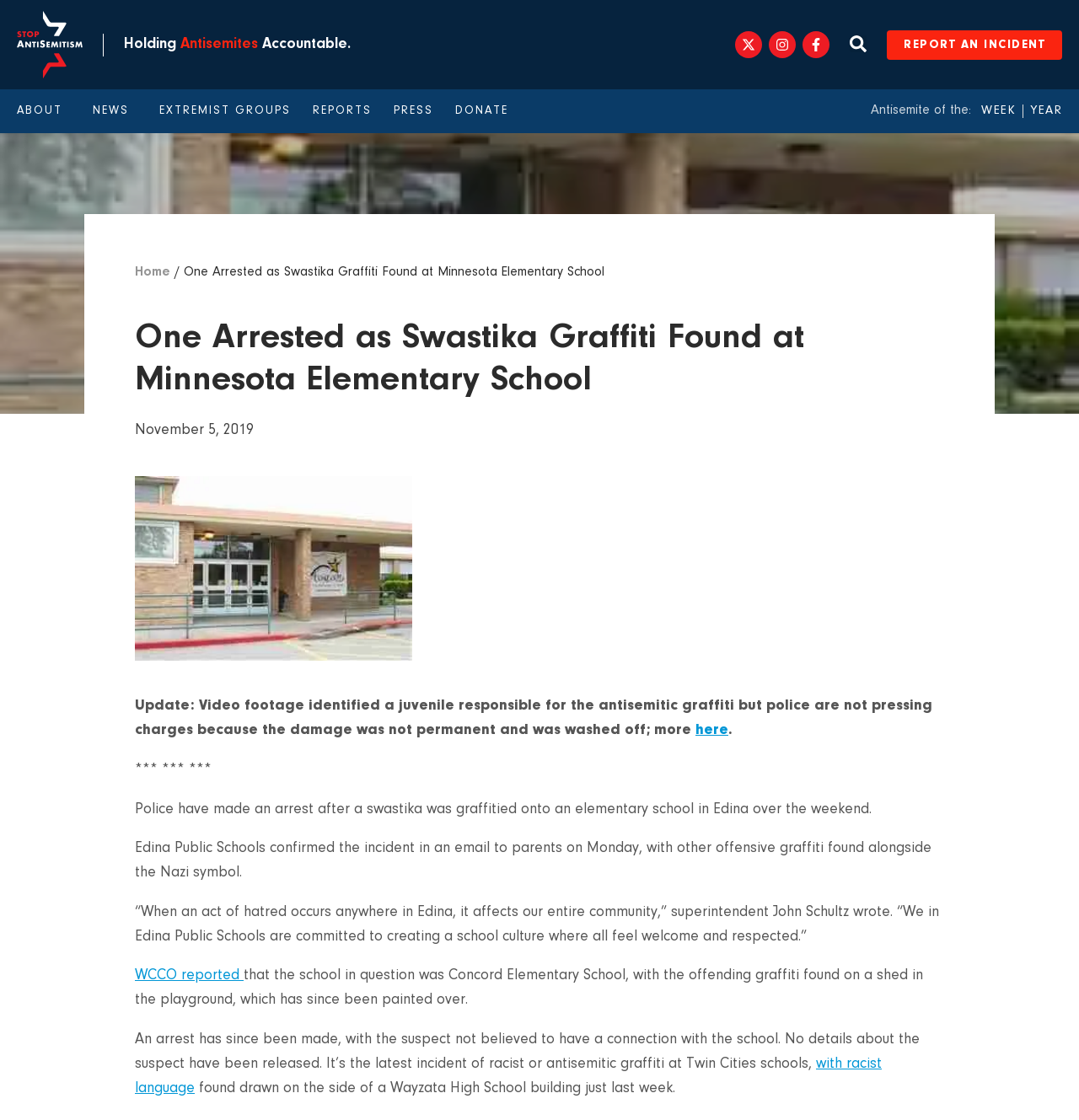Locate the bounding box coordinates of the clickable region to complete the following instruction: "Check the 'NEWS' section."

[0.086, 0.094, 0.127, 0.105]